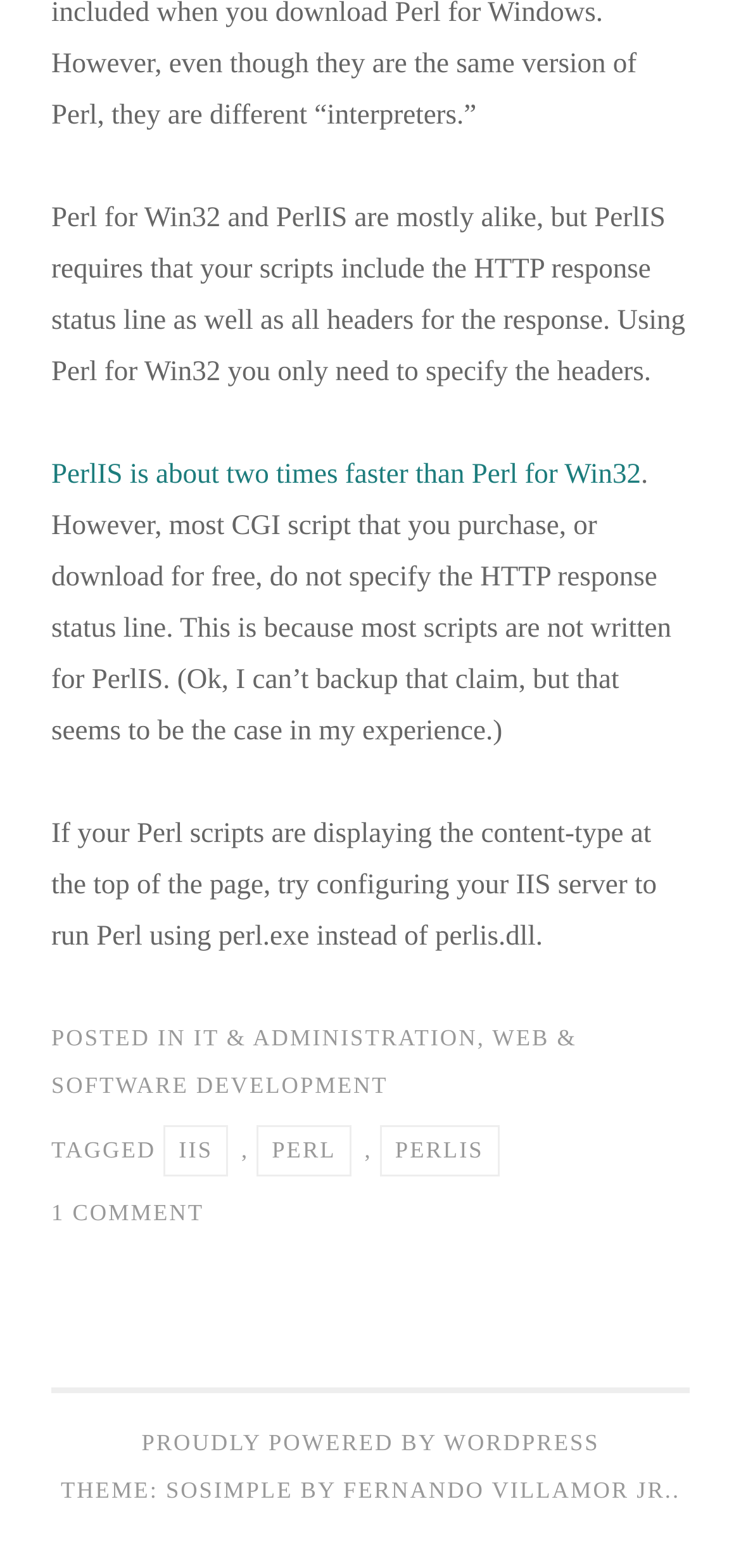Provide a one-word or brief phrase answer to the question:
What is the speed comparison between PerlIS and Perl for Win32?

PerlIS is about two times faster